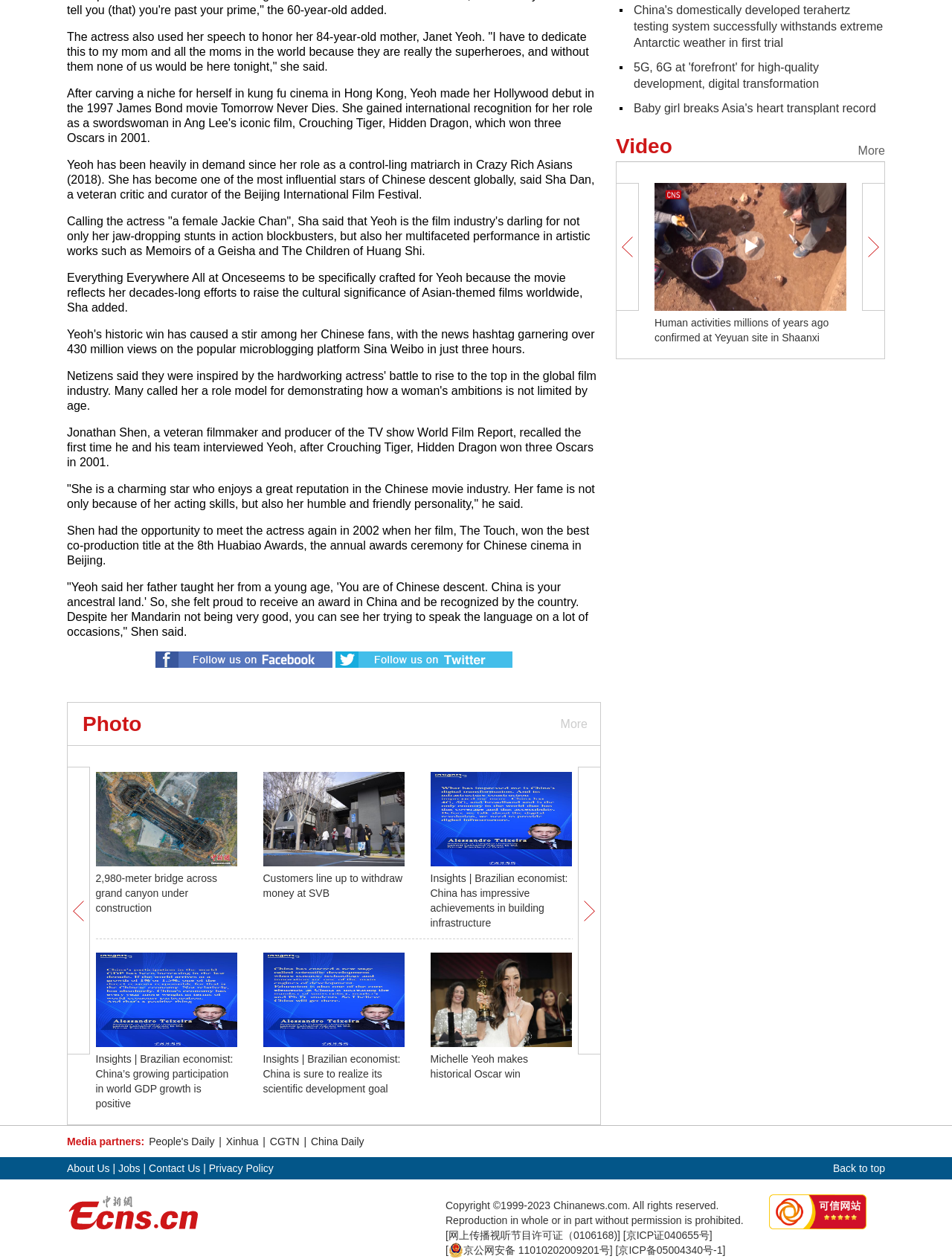Predict the bounding box of the UI element that fits this description: "Back to top".

[0.875, 0.919, 0.93, 0.937]